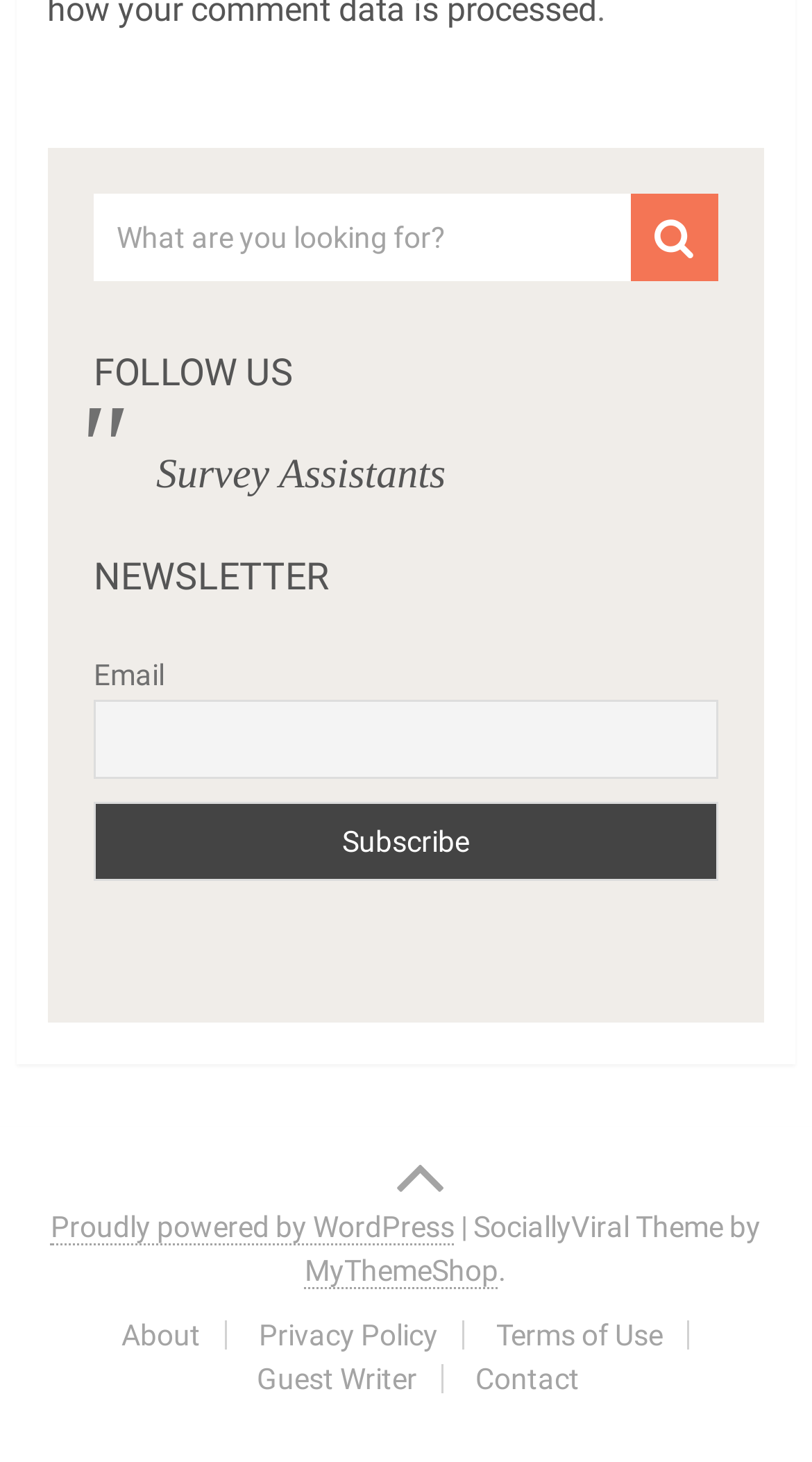Identify the bounding box coordinates of the element that should be clicked to fulfill this task: "Follow Survey Assistants". The coordinates should be provided as four float numbers between 0 and 1, i.e., [left, top, right, bottom].

[0.192, 0.31, 0.549, 0.341]